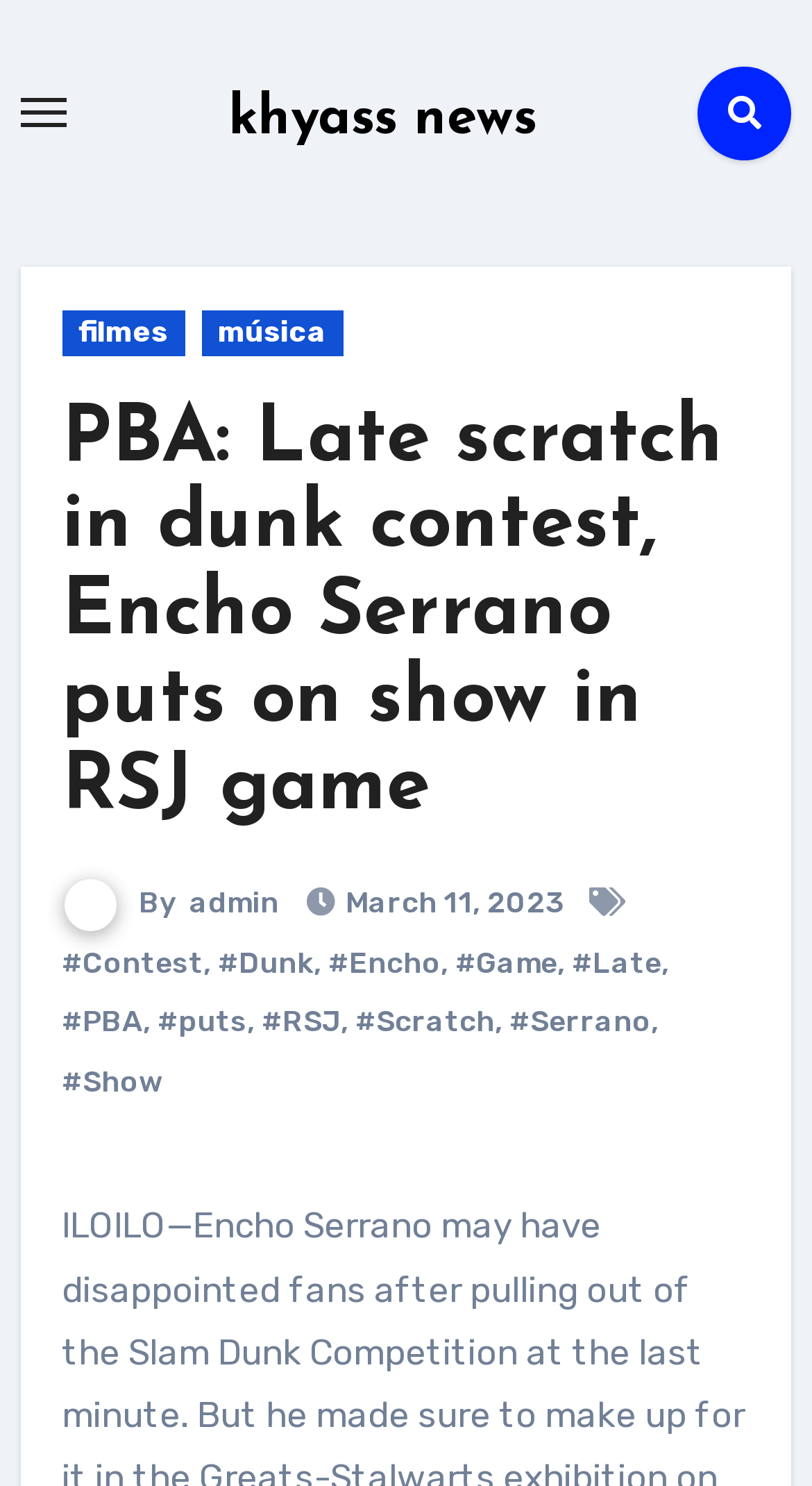Highlight the bounding box coordinates of the region I should click on to meet the following instruction: "Read PBA: Late scratch in dunk contest, Encho Serrano puts on show in RSJ game".

[0.076, 0.267, 0.924, 0.56]